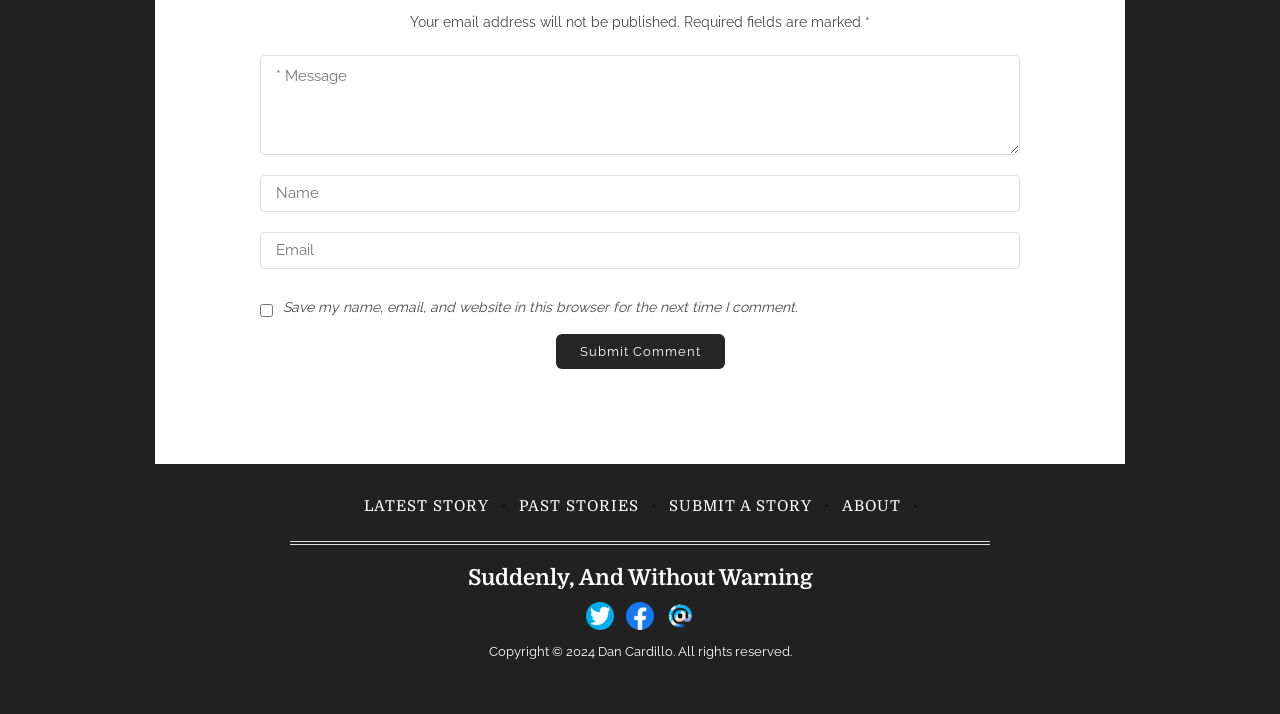Could you indicate the bounding box coordinates of the region to click in order to complete this instruction: "Learn about the Colour Designer".

None